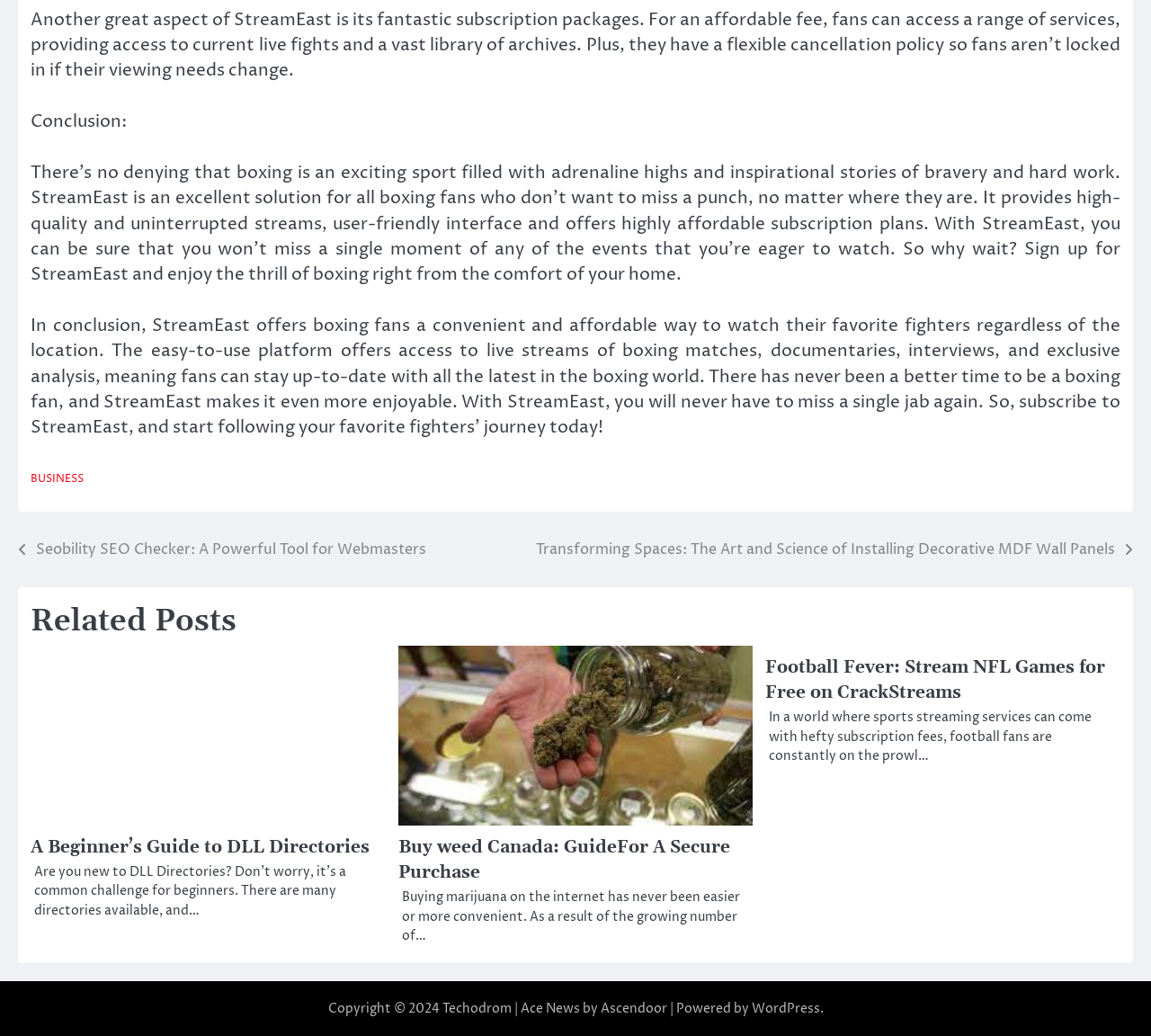Please identify the bounding box coordinates of the element I need to click to follow this instruction: "Read the post about Seobility SEO Checker".

[0.016, 0.52, 0.37, 0.541]